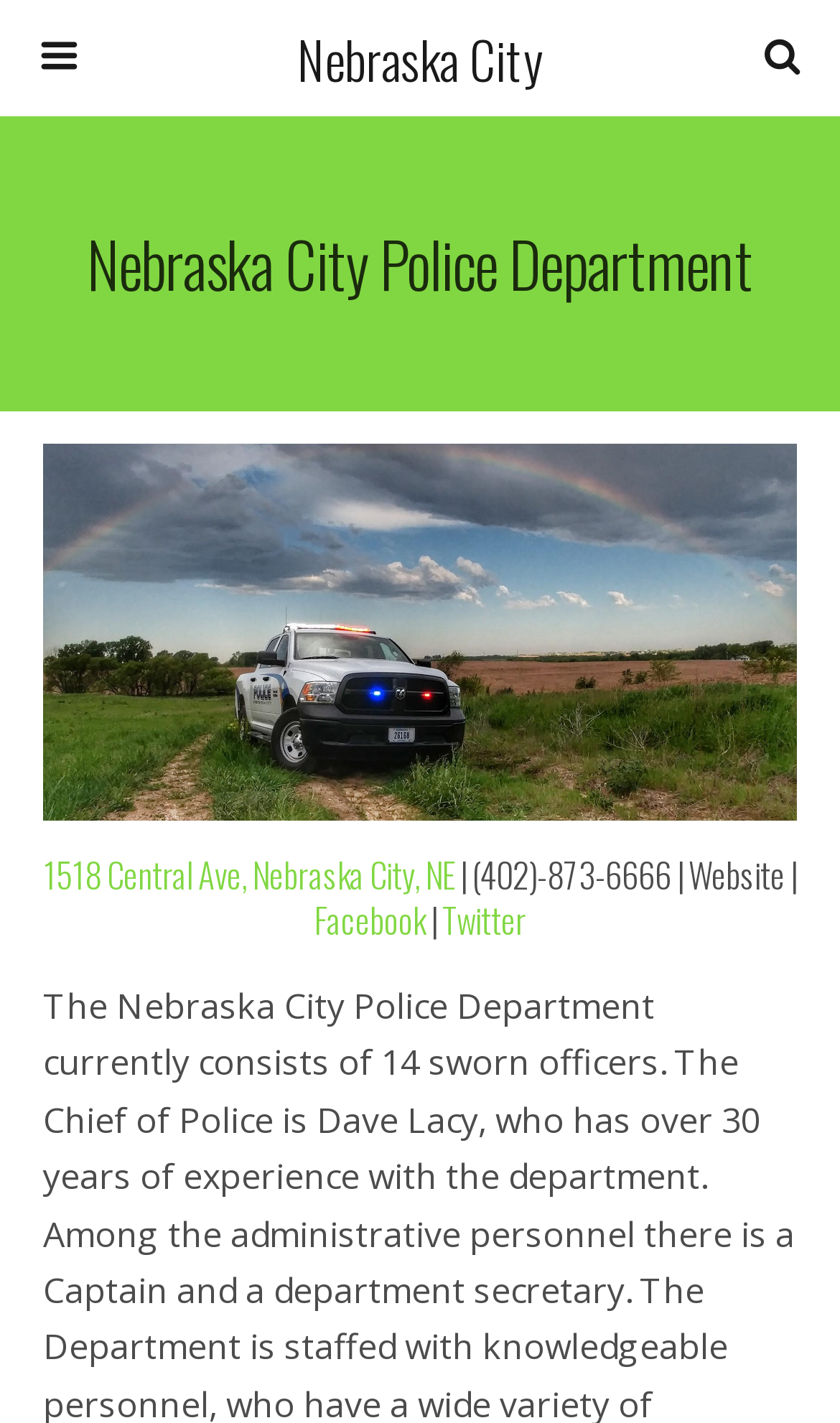Identify the bounding box coordinates for the UI element described as: "Nebraska City". The coordinates should be provided as four floats between 0 and 1: [left, top, right, bottom].

[0.16, 0.0, 0.84, 0.082]